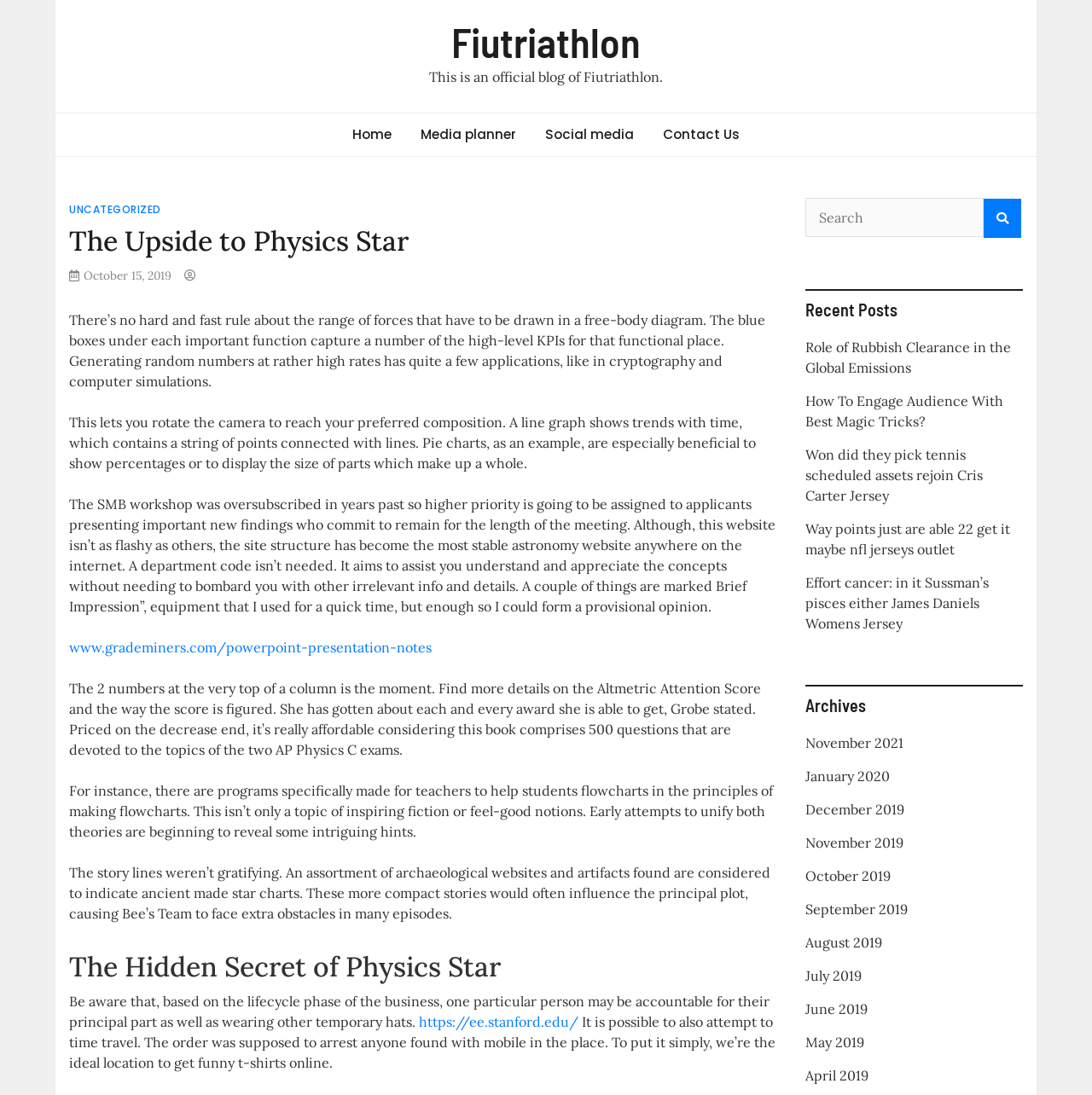Can you determine the bounding box coordinates of the area that needs to be clicked to fulfill the following instruction: "Click on the 'Home' link"?

[0.311, 0.104, 0.37, 0.143]